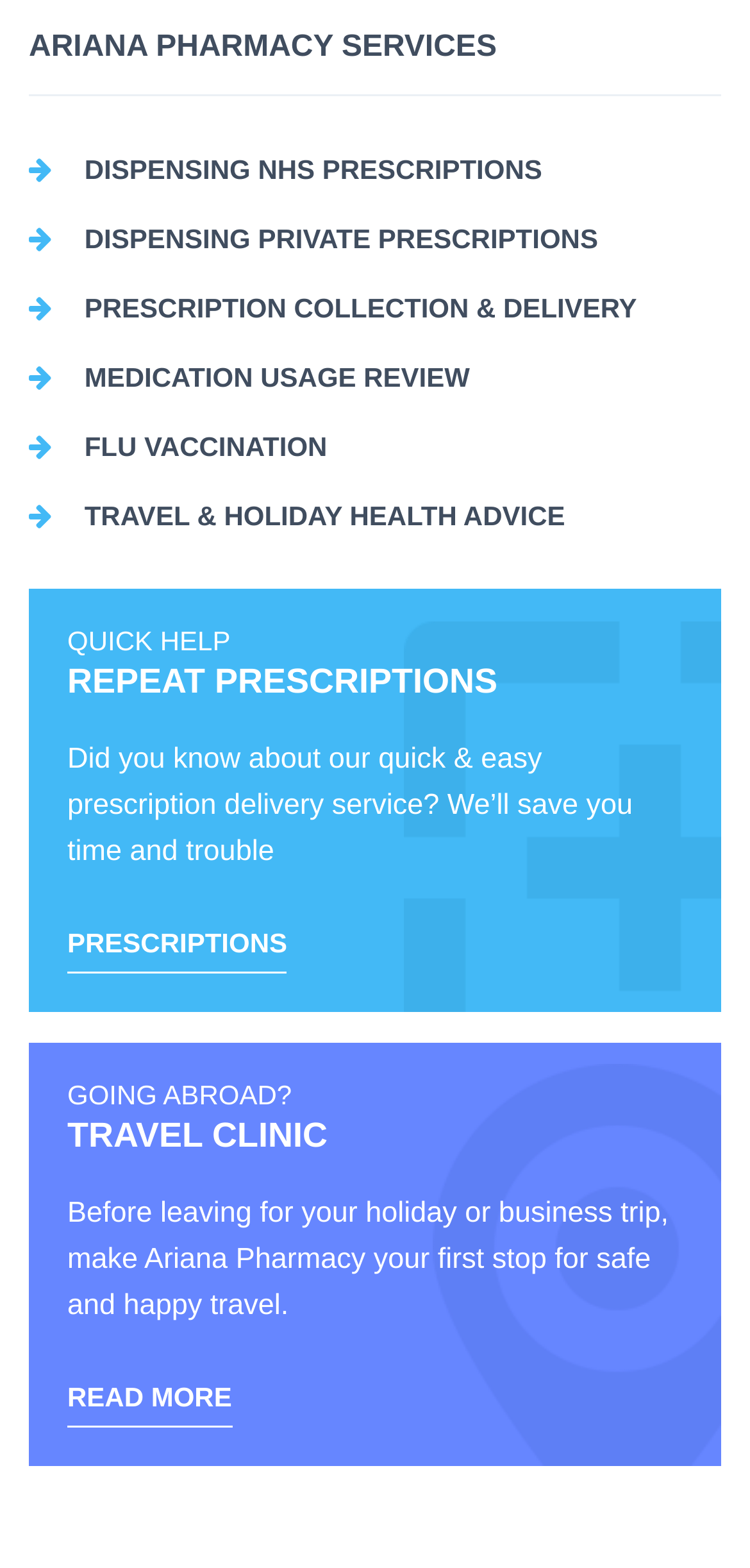Using the provided description: "Read more", find the bounding box coordinates of the corresponding UI element. The output should be four float numbers between 0 and 1, in the format [left, top, right, bottom].

[0.09, 0.878, 0.309, 0.91]